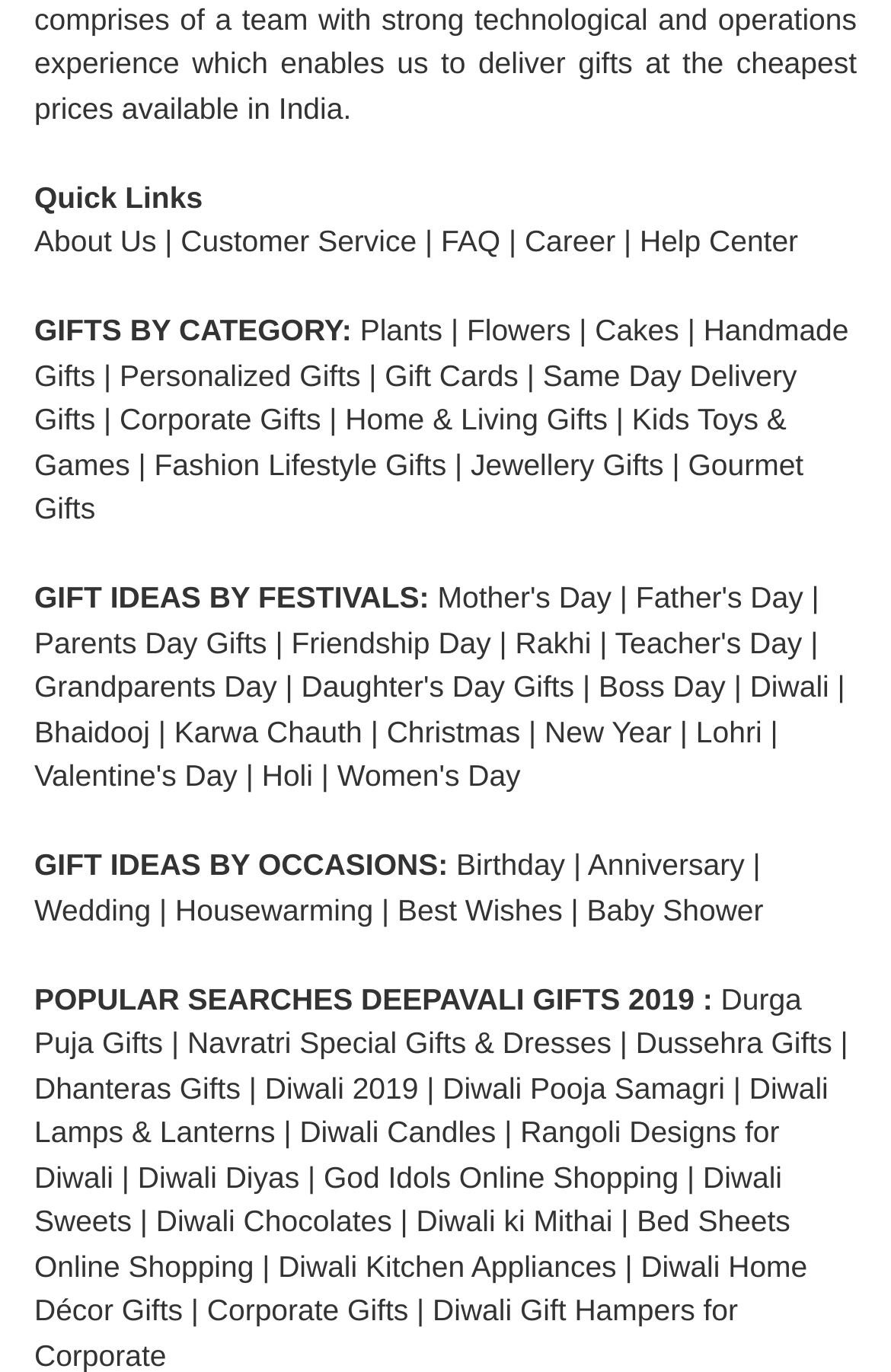Please identify the bounding box coordinates of the element's region that should be clicked to execute the following instruction: "Click on About Us". The bounding box coordinates must be four float numbers between 0 and 1, i.e., [left, top, right, bottom].

[0.038, 0.164, 0.176, 0.189]